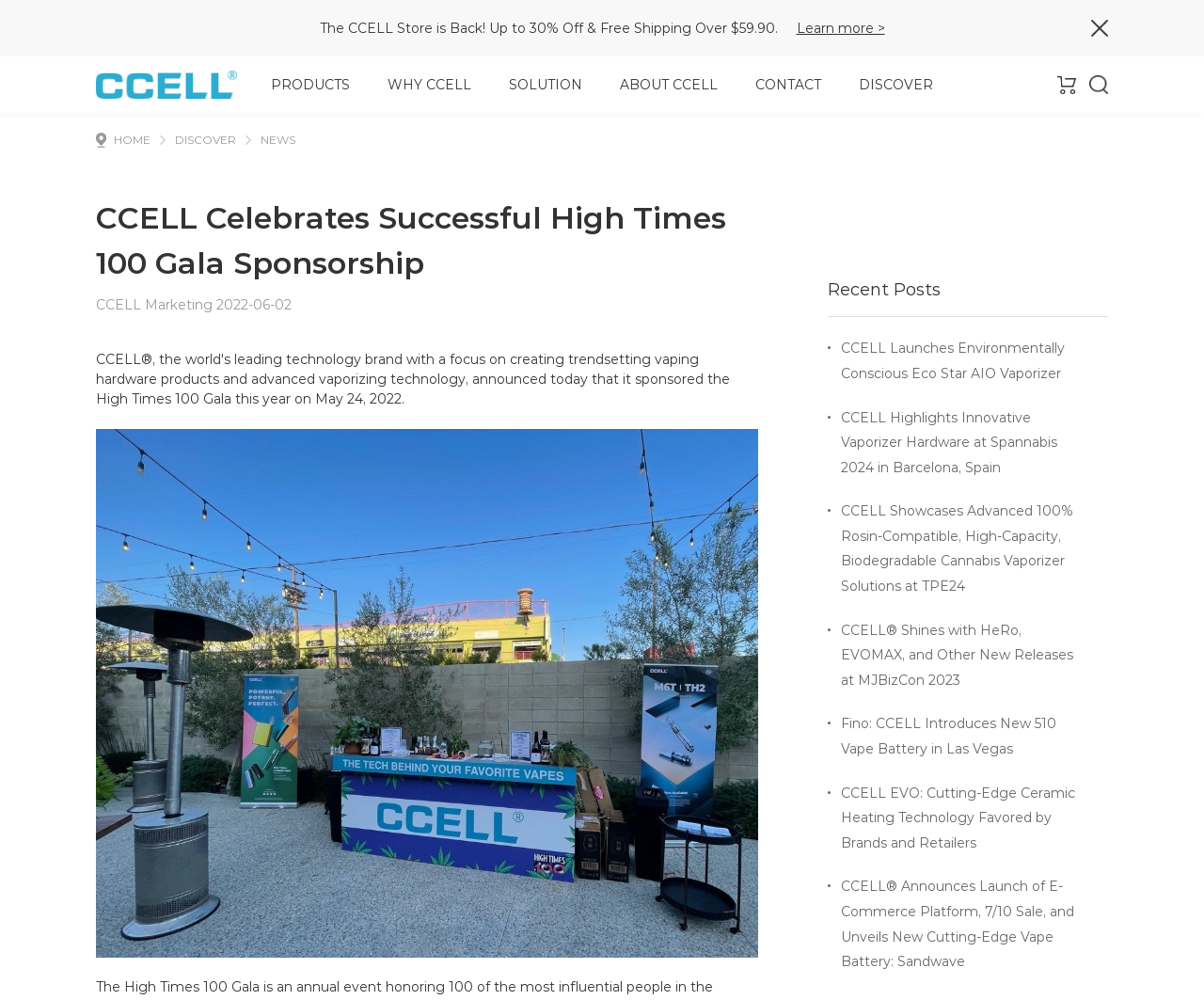Find the bounding box coordinates for the element that must be clicked to complete the instruction: "Browse CCELL products". The coordinates should be four float numbers between 0 and 1, indicated as [left, top, right, bottom].

[0.225, 0.056, 0.291, 0.113]